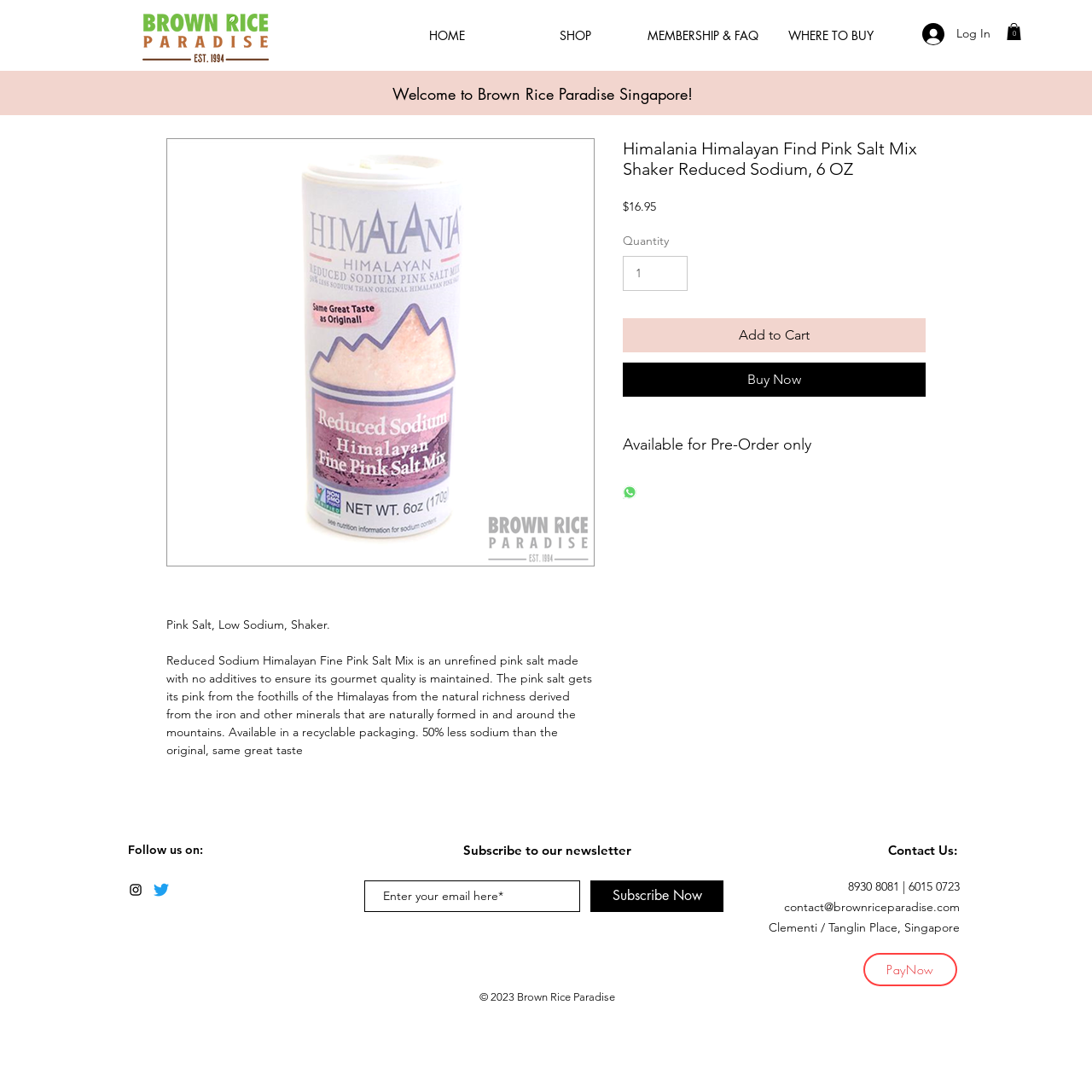With reference to the screenshot, provide a detailed response to the question below:
What is the minimum quantity that can be ordered?

I found the minimum quantity by looking at the 'Quantity' spin button, which has a minimum value of 1.